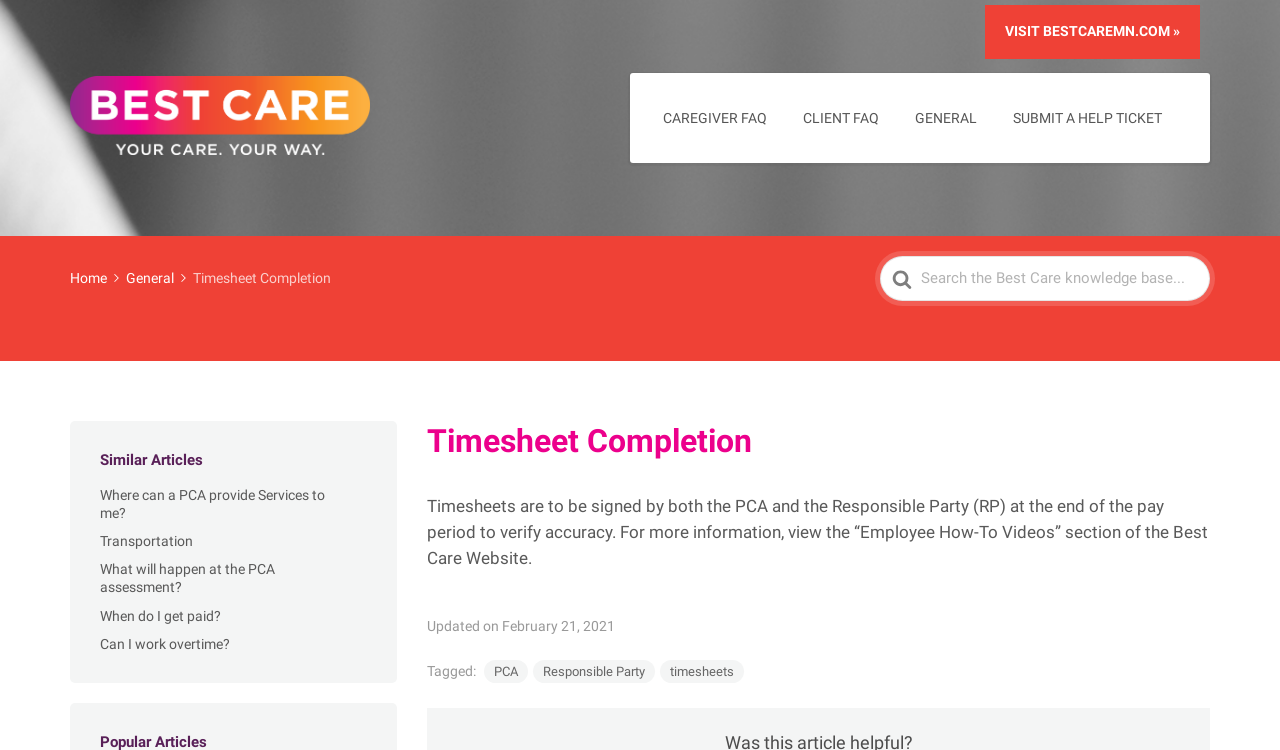Find and specify the bounding box coordinates that correspond to the clickable region for the instruction: "read the article about timesheet completion".

[0.334, 0.661, 0.944, 0.758]